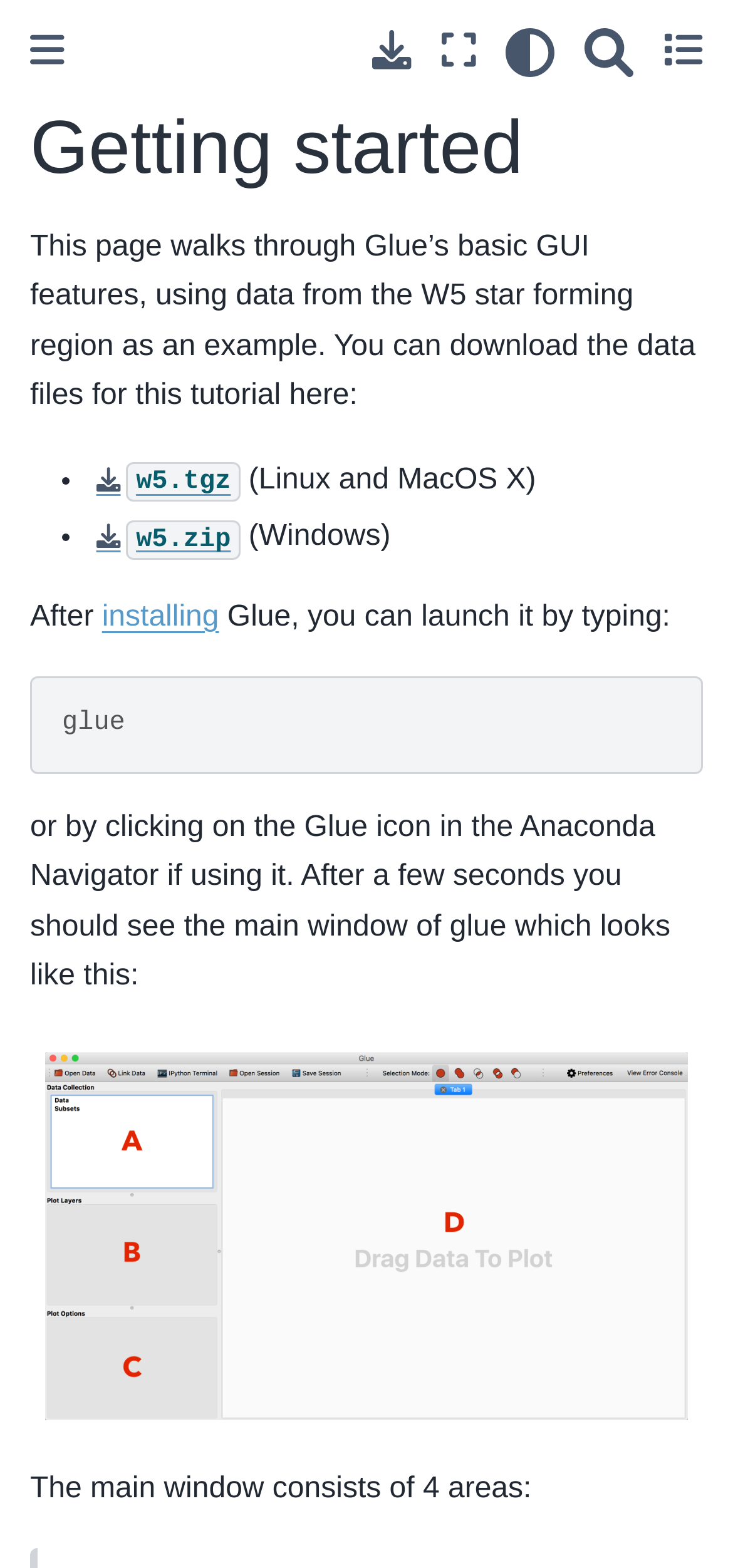Pinpoint the bounding box coordinates of the element to be clicked to execute the instruction: "Toggle primary sidebar".

[0.021, 0.015, 0.108, 0.052]